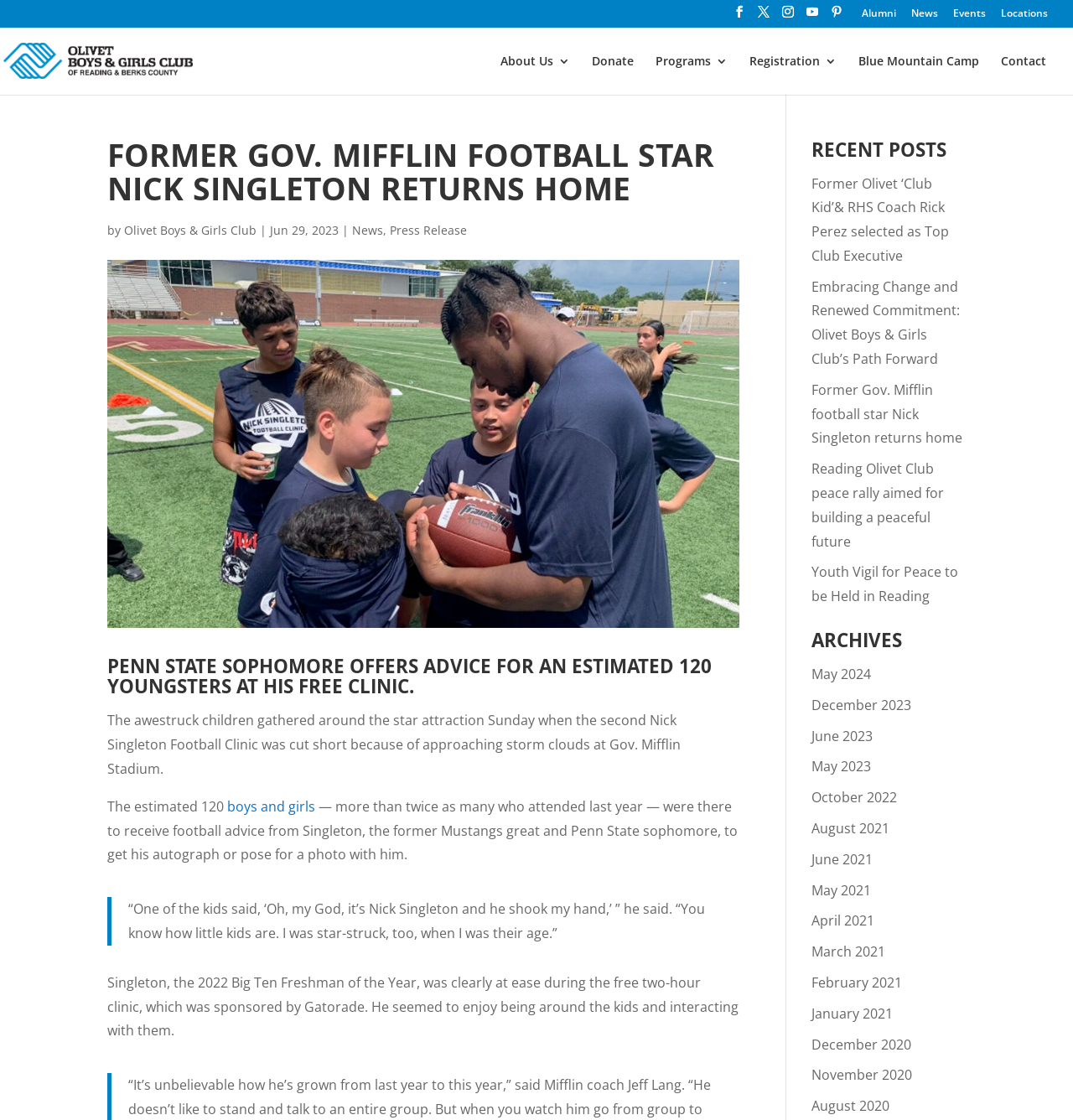Determine the bounding box coordinates of the UI element that matches the following description: "Olivet Boys & Girls Club". The coordinates should be four float numbers between 0 and 1 in the format [left, top, right, bottom].

[0.116, 0.198, 0.239, 0.212]